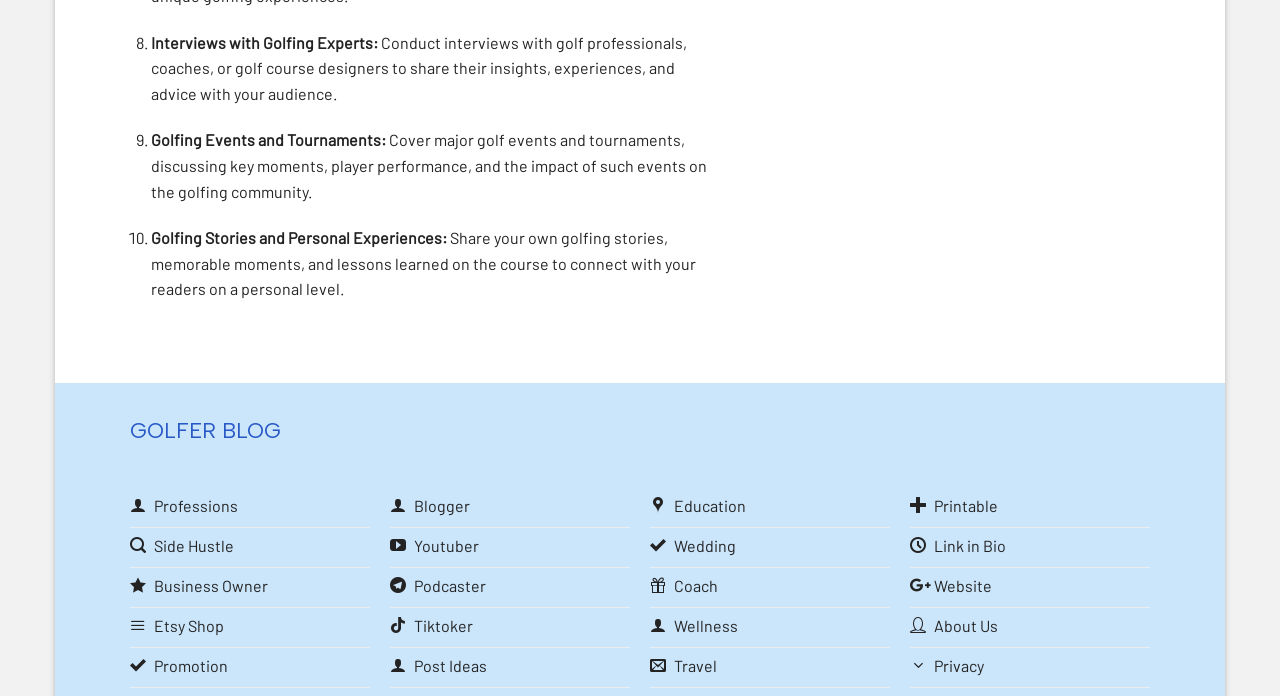Identify the bounding box coordinates of the specific part of the webpage to click to complete this instruction: "Explore 'Post Ideas'".

[0.305, 0.931, 0.492, 0.988]